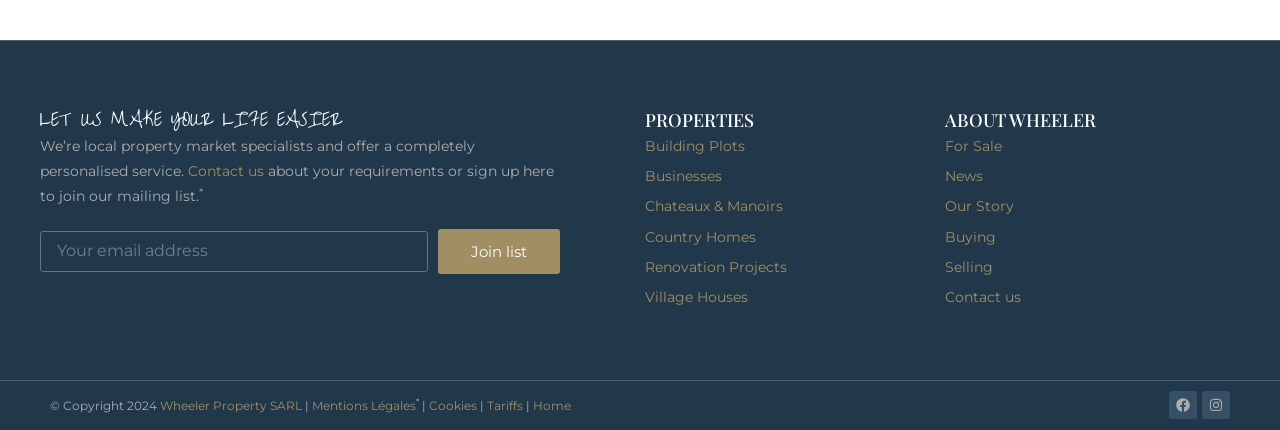Point out the bounding box coordinates of the section to click in order to follow this instruction: "View Building Plots".

[0.504, 0.312, 0.734, 0.37]